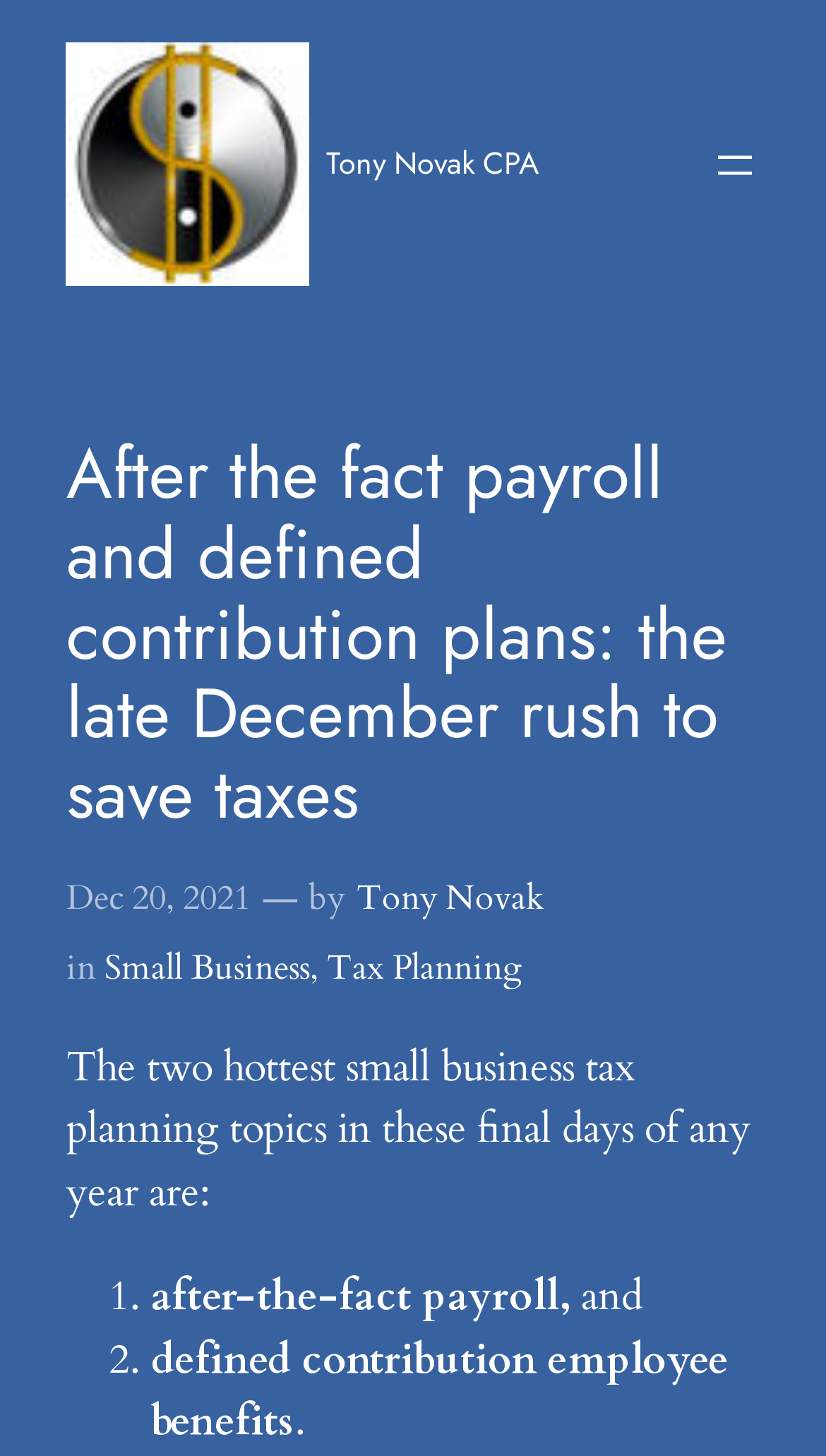Give a concise answer using one word or a phrase to the following question:
What categories does the article belong to?

Small Business, Tax Planning